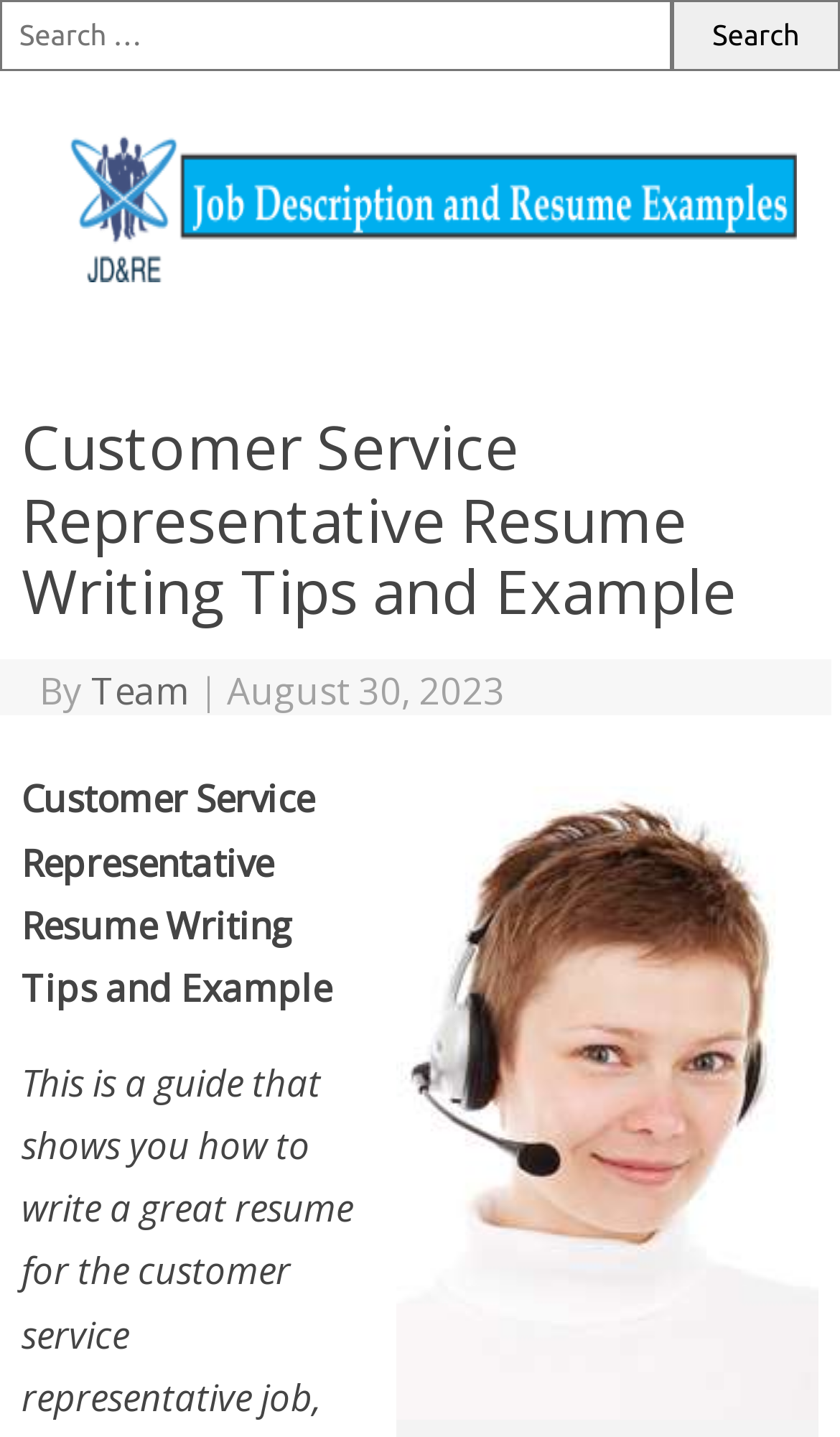Generate a thorough caption that explains the contents of the webpage.

This webpage is a guide for writing a great resume for a customer service representative job. At the top of the page, there is a search bar with a search box and a search button, allowing users to search for specific content. Below the search bar, there is a link to "Job Description And Resume Examples" accompanied by an image. 

In the middle of the page, there is a header section that contains the title "Customer Service Representative Resume Writing Tips and Example" in a large font. Below the title, there is a line of text that includes the author "By Team" and the date "August 30, 2023". 

On the right side of the header section, there is a large image that appears to be an example of a customer service representative resume. Below the header section, there is a paragraph of text that summarizes the content of the webpage, which is about writing a great resume for a customer service representative job, including its objective statement and providing examples of objective statements.